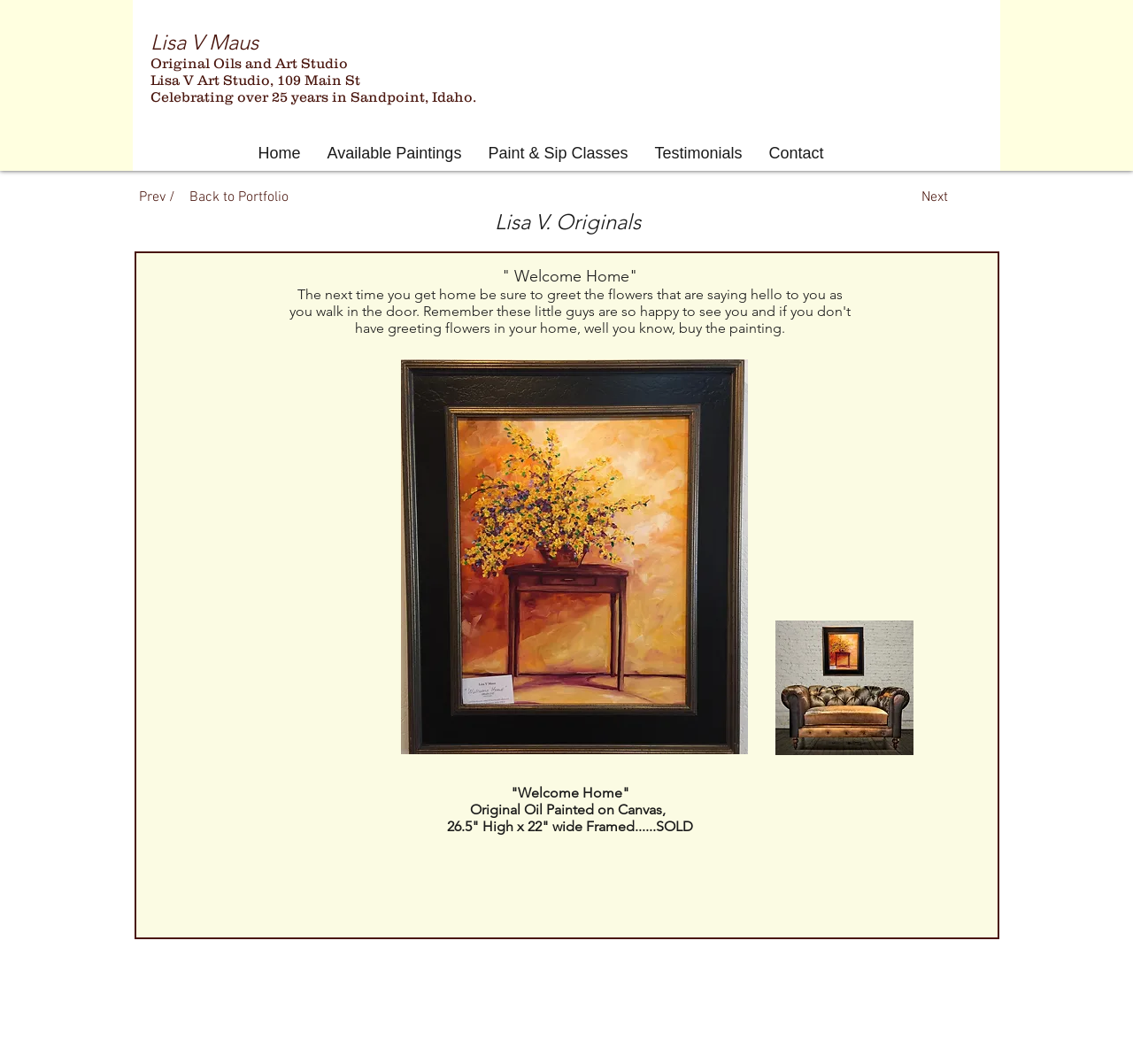Using the format (top-left x, top-left y, bottom-right x, bottom-right y), provide the bounding box coordinates for the described UI element. All values should be floating point numbers between 0 and 1: Available Paintings

[0.277, 0.133, 0.419, 0.155]